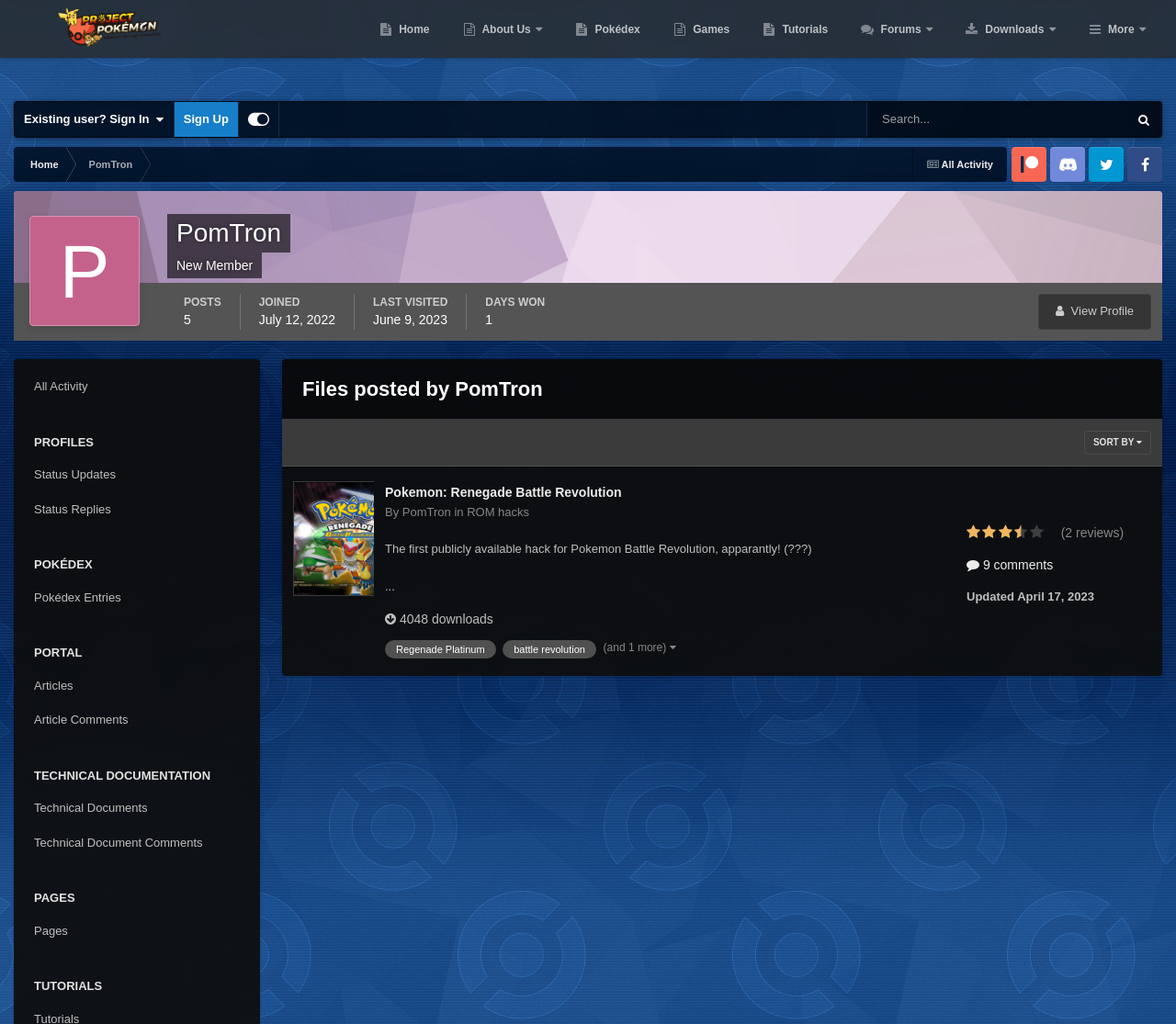Determine the bounding box for the described HTML element: "alt="Pratt's Chimney X Page"". Ensure the coordinates are four float numbers between 0 and 1 in the format [left, top, right, bottom].

None